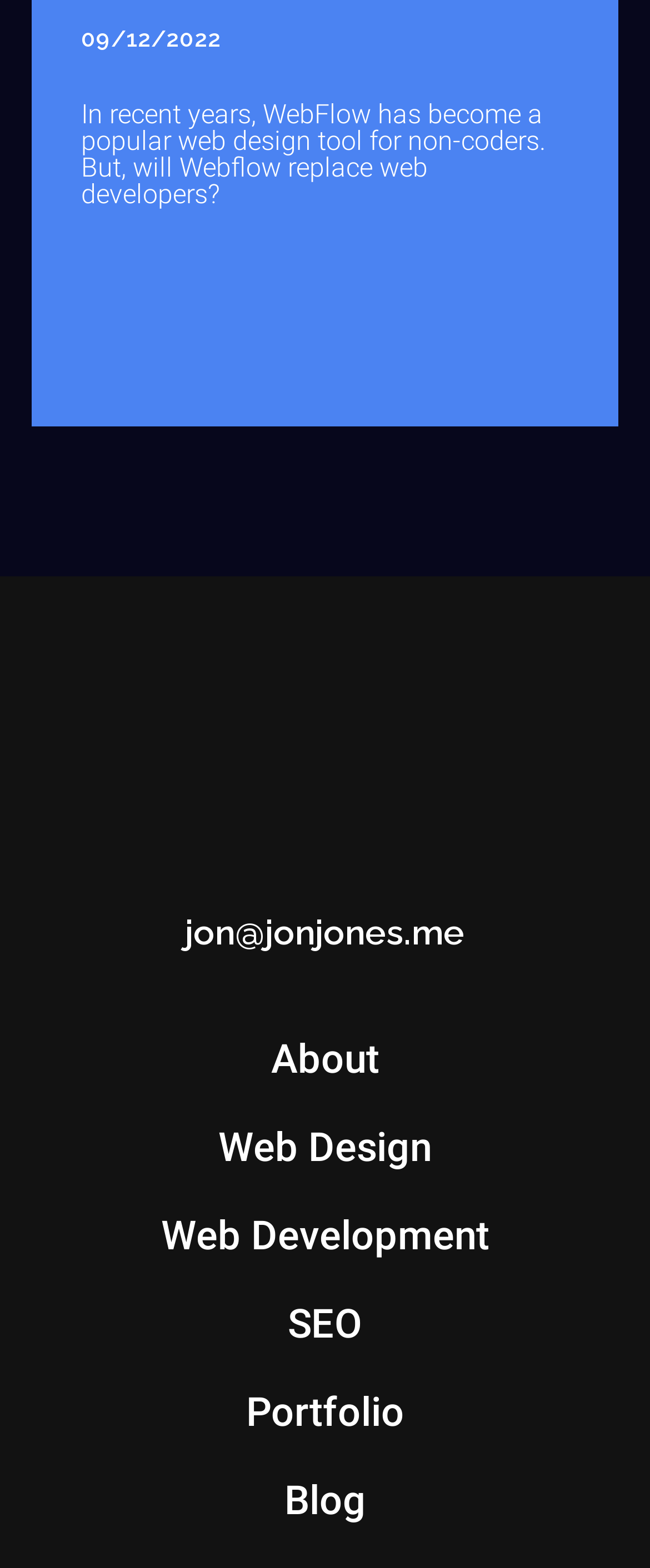Extract the bounding box for the UI element that matches this description: "parent_node: jon@jonjones.me".

[0.244, 0.564, 0.756, 0.585]